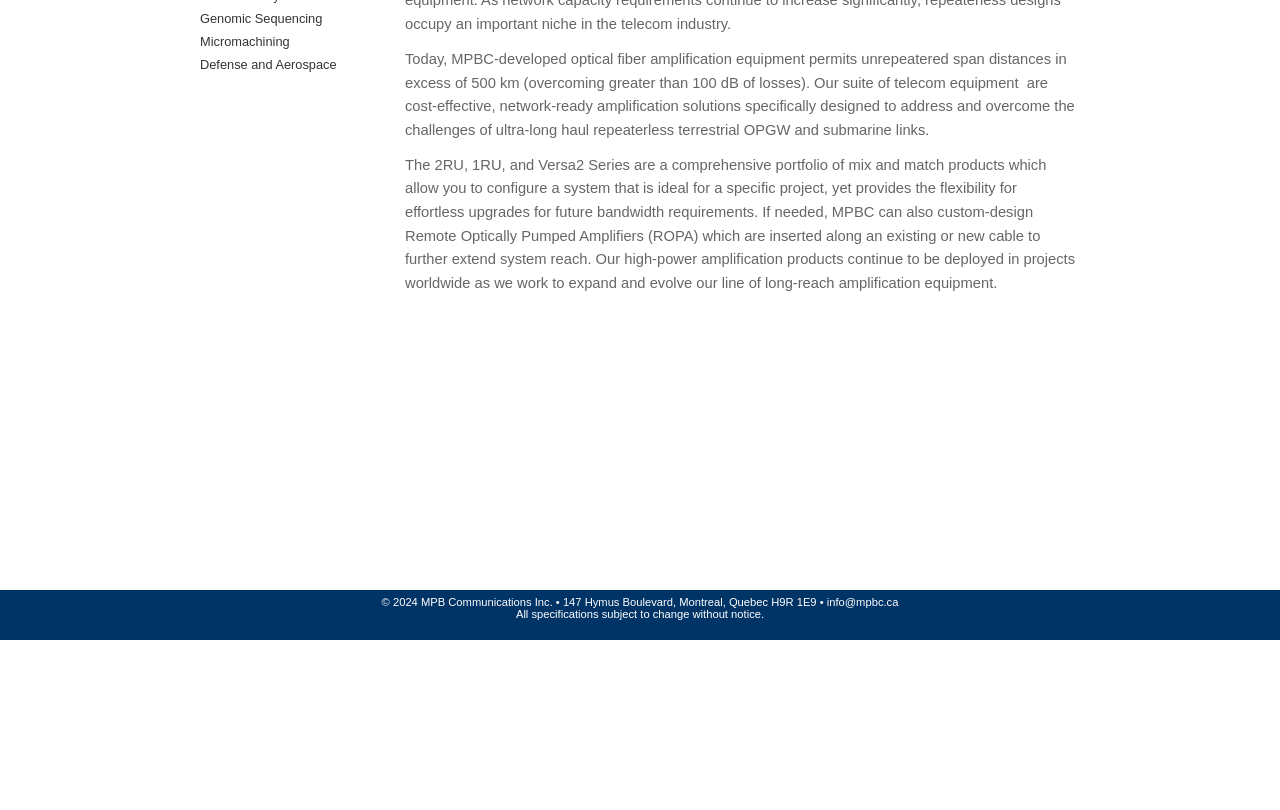Using the given element description, provide the bounding box coordinates (top-left x, top-left y, bottom-right x, bottom-right y) for the corresponding UI element in the screenshot: Micromachining

[0.156, 0.042, 0.226, 0.06]